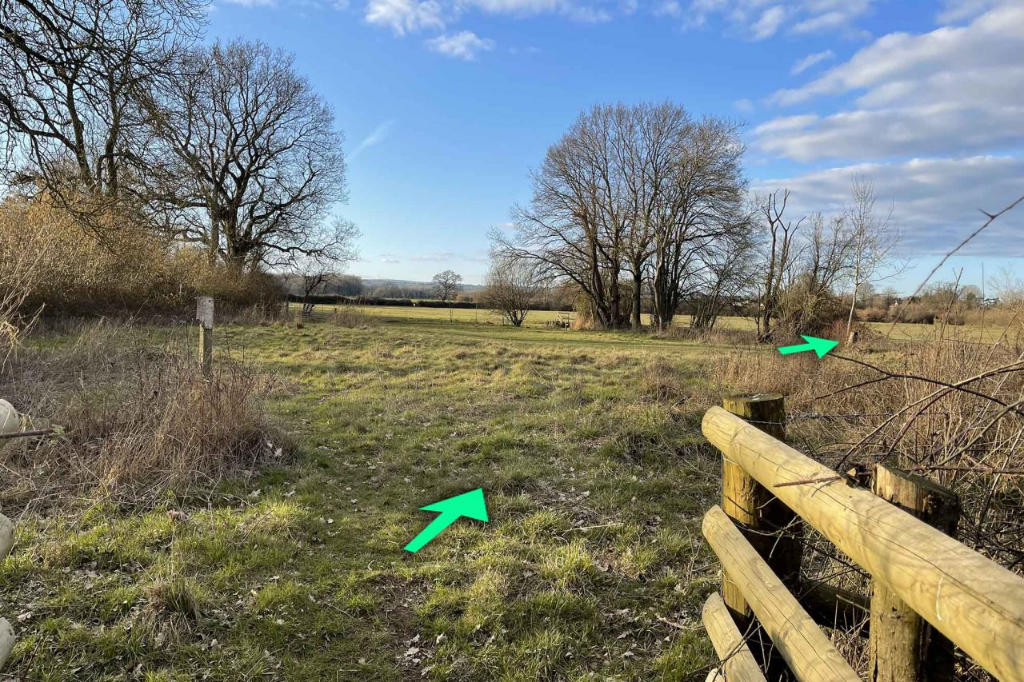Give a thorough caption of the image, focusing on all visible elements.

The image depicts a tranquil natural setting at the Sturts North Nature Reserve, showcasing a lush, green field bordered by trees. Two wooden arrows guide the viewer's eye along a path that appears to lead deeper into the reserve. On the left, a wooden fence frames the scene, inviting exploration while maintaining a rustic charm. The sky is clear with patches of fluffy clouds, suggesting a pleasant day for outdoor activities. This spot serves as a crossroads, offering a way to retrace one's steps on the outward journey while also being a gateway to additional points of interest within the reserve. The scenery is peaceful, encouraging visitors to immerse themselves in the beauty of nature.